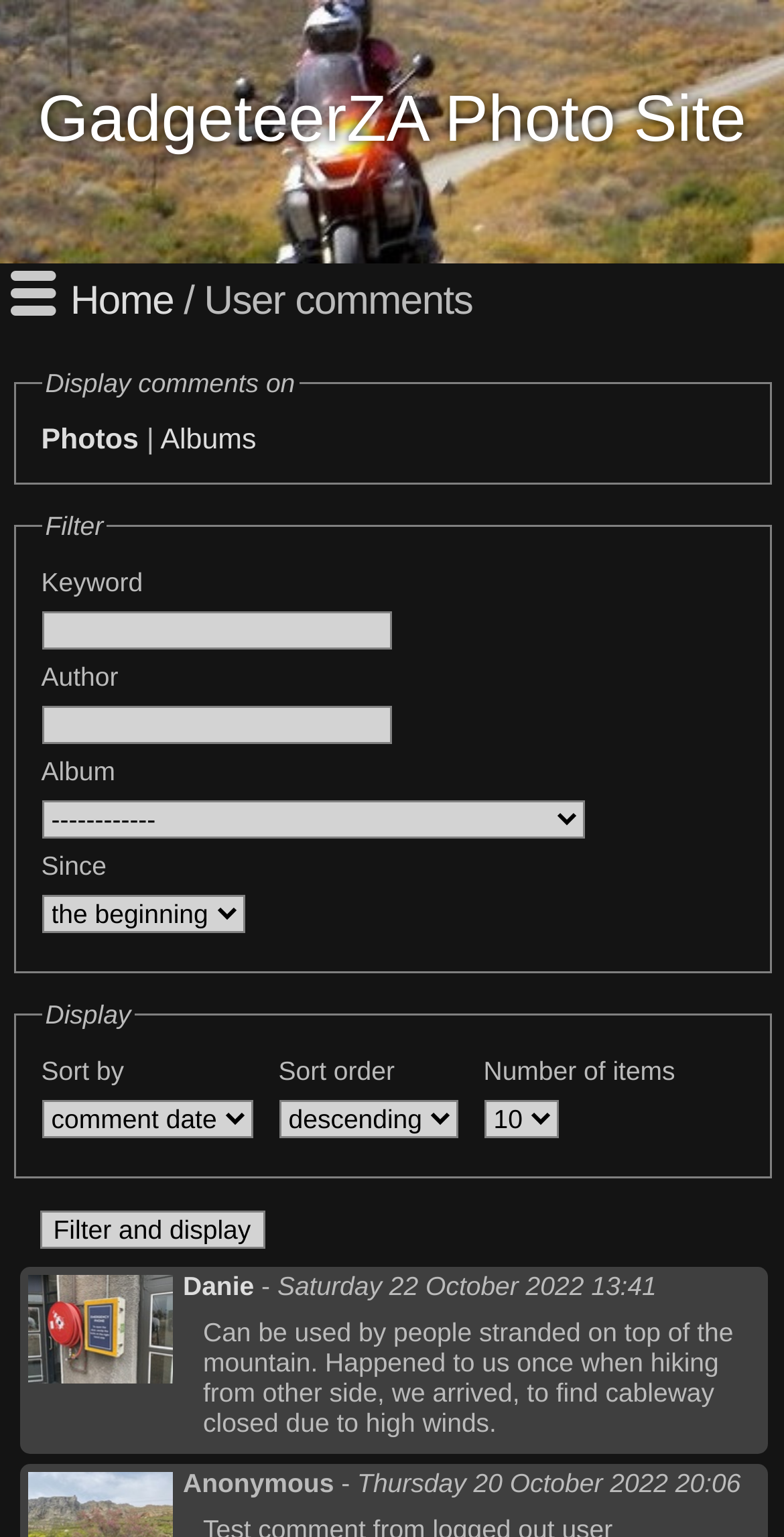Respond concisely with one word or phrase to the following query:
What is the purpose of the 'Filter and display' button?

Apply filters